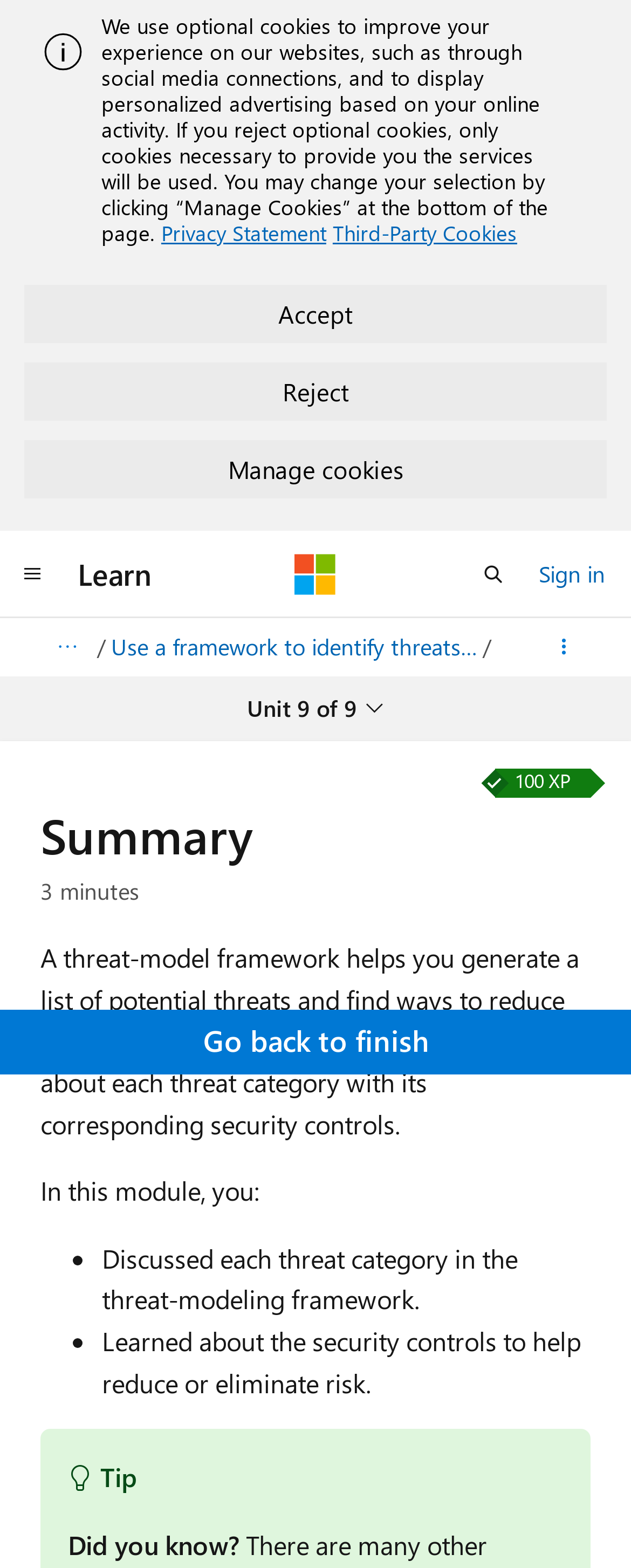What is the estimated time to complete the module?
Please use the visual content to give a single word or phrase answer.

3 minutes